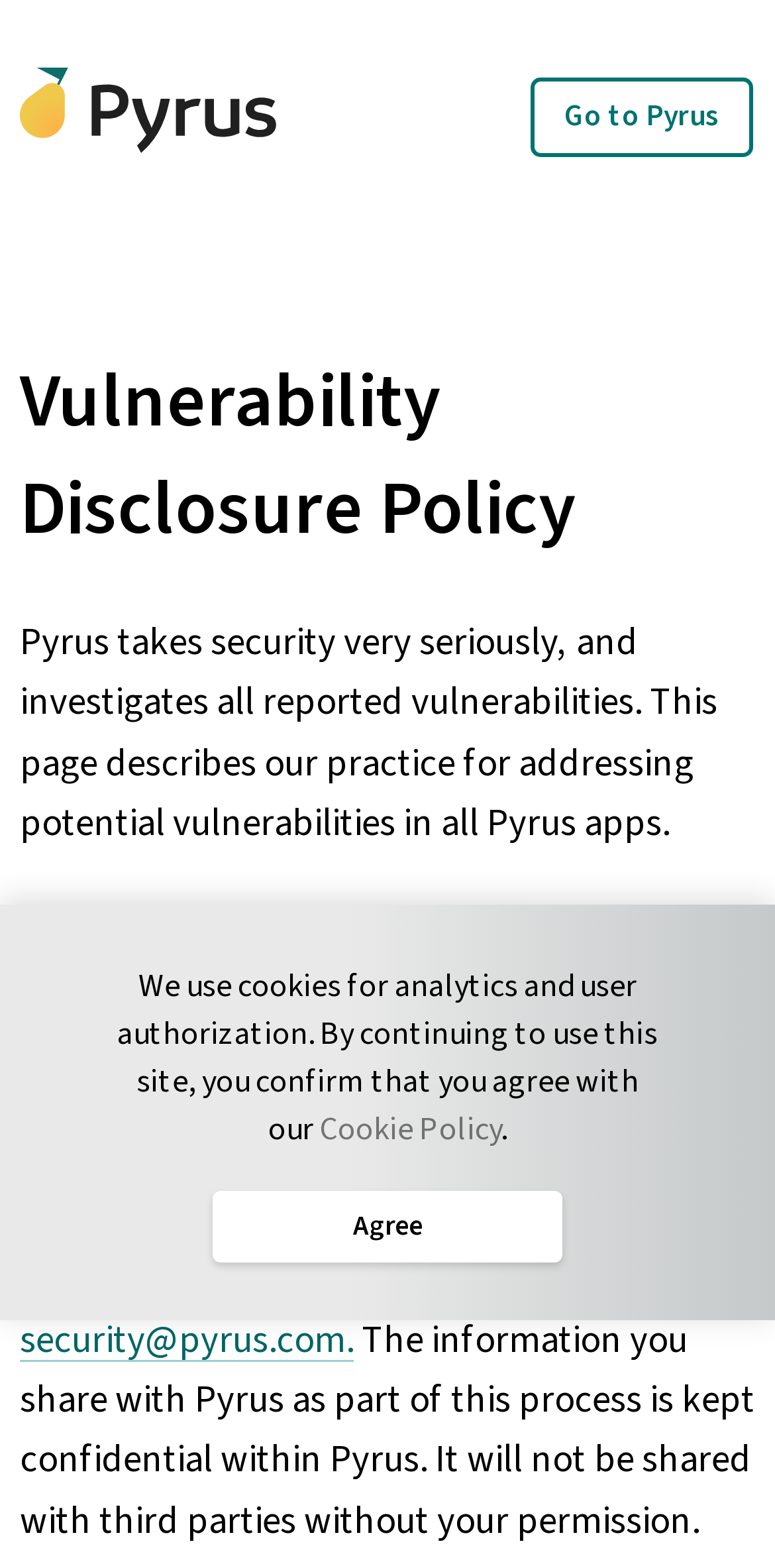Refer to the image and provide an in-depth answer to the question:
How can users report suspected vulnerabilities?

The webpage provides information on how users can report suspected vulnerabilities. The text 'If you have a security or privacy concern with Pyrus, please contact us at security@pyrus.com' suggests that users can report suspected vulnerabilities by contacting the provided email address.